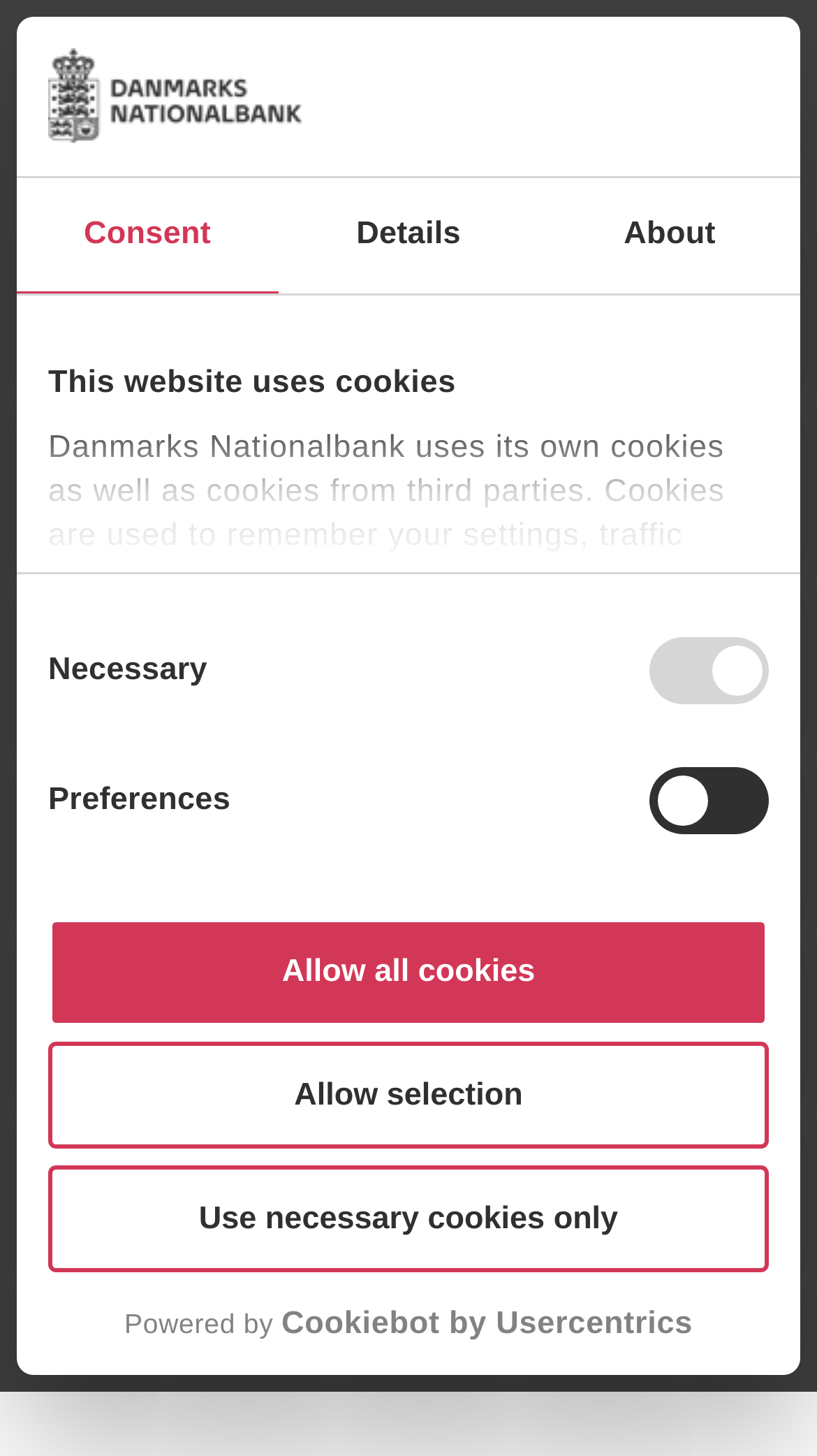What is the name of the website?
Give a detailed and exhaustive answer to the question.

The name of the website can be found at the top left corner of the webpage, where the logo is located. The text 'Danmarks Nationalbank' is written next to the logo.